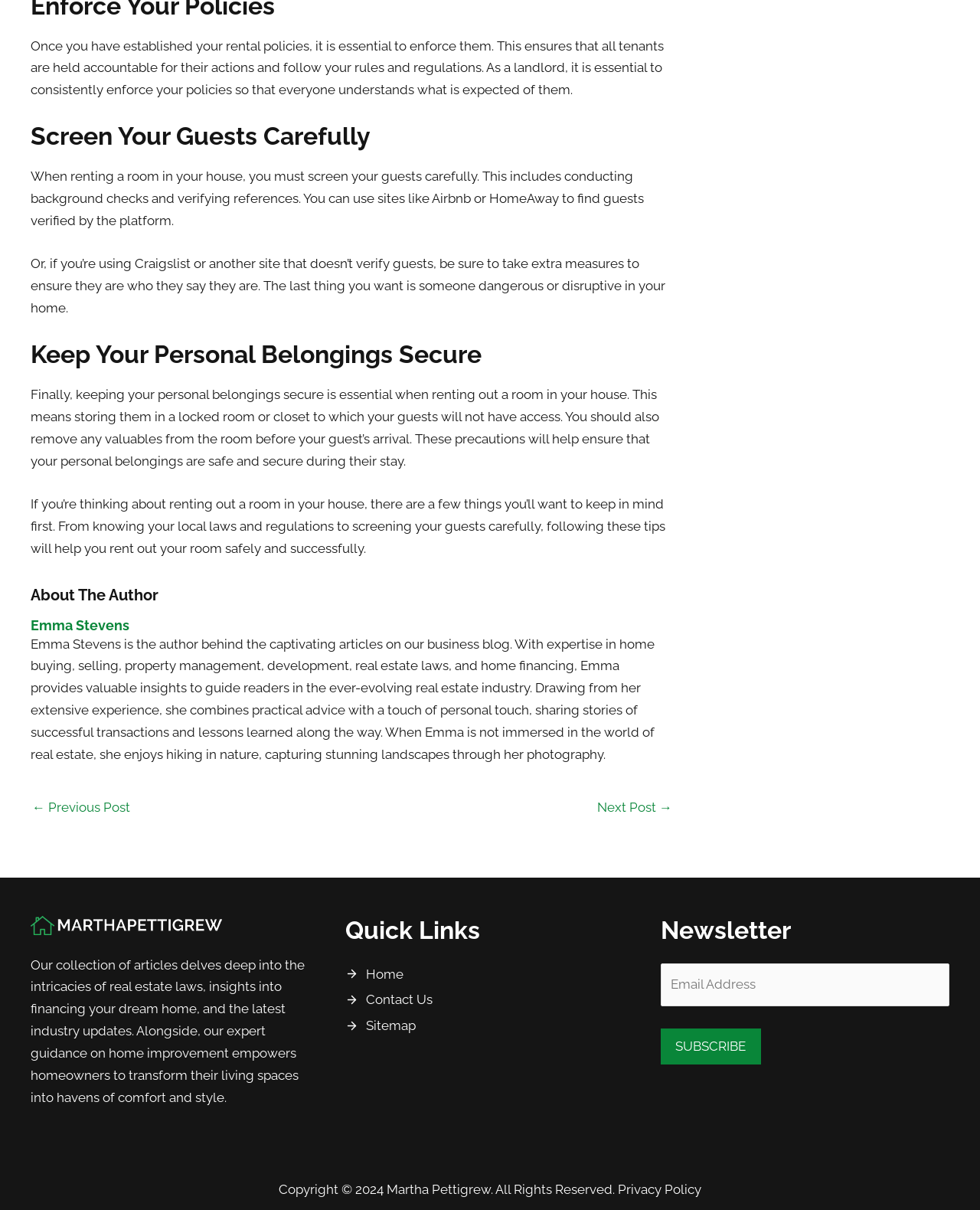Who is the author of the article?
Please give a detailed and elaborate explanation in response to the question.

The author of the article is mentioned in the 'About The Author' section, which provides a brief bio of Emma Stevens, including her expertise in home buying, selling, property management, and real estate laws.